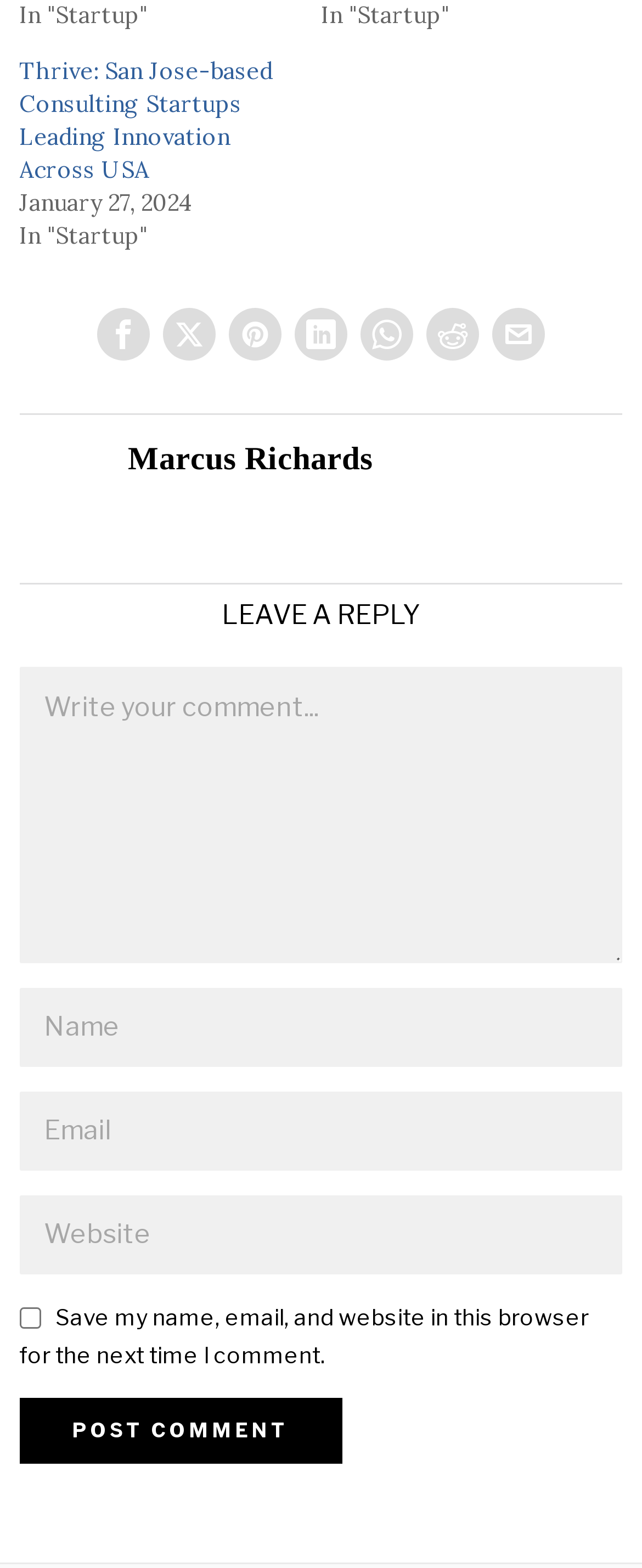What is the label of the first textbox?
Look at the image and respond with a single word or a short phrase.

Write your comment...